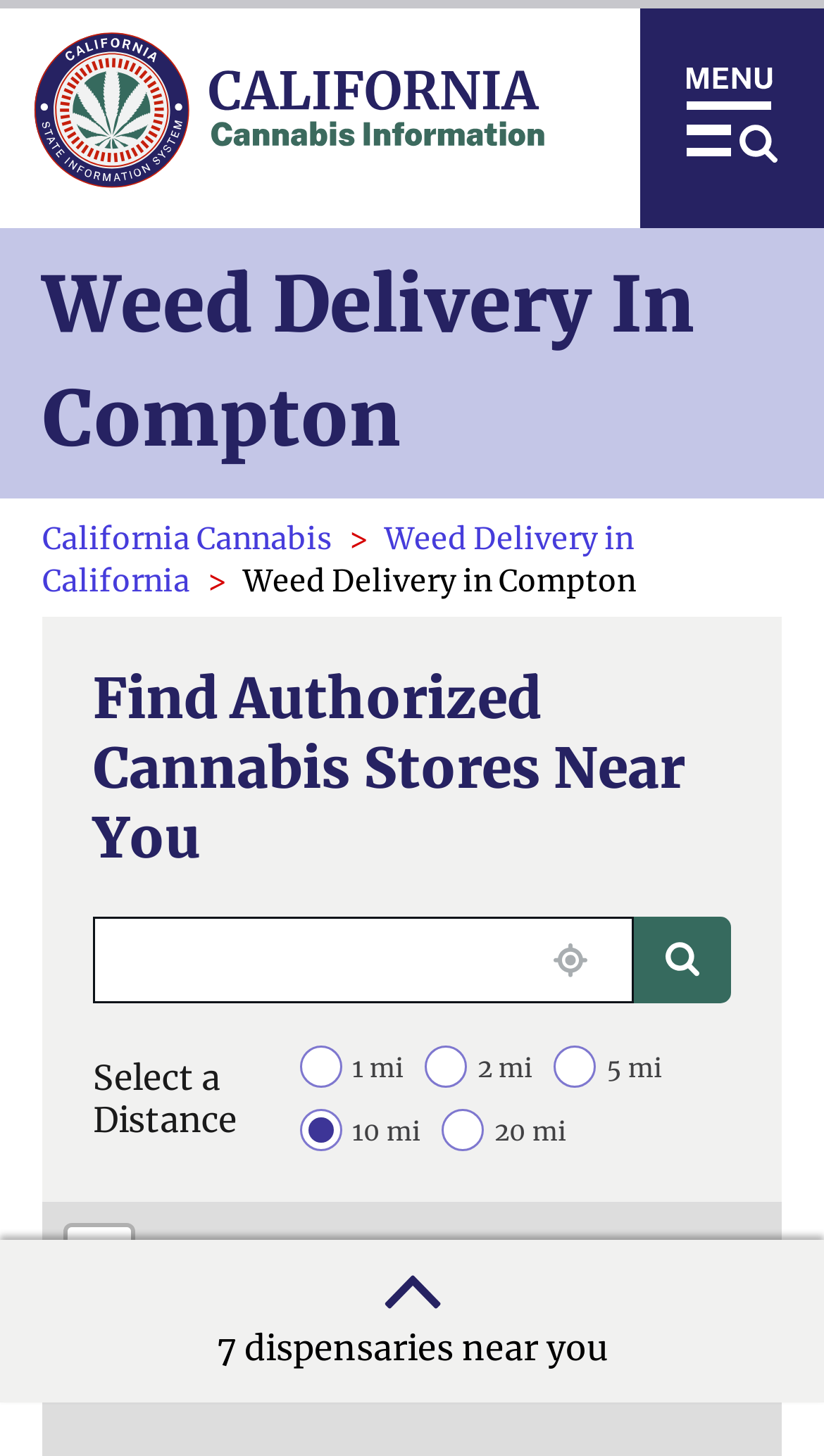Answer this question in one word or a short phrase: What is the number of dispensaries near the user?

9